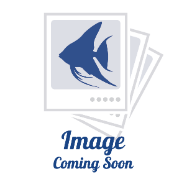What does the text below the illustration indicate?
Give a comprehensive and detailed explanation for the question.

The text 'Image Coming Soon' conveys that the current graphic representation is a placeholder, and additional visual content related to the 'Buenos Aires Tetra' will be available soon.